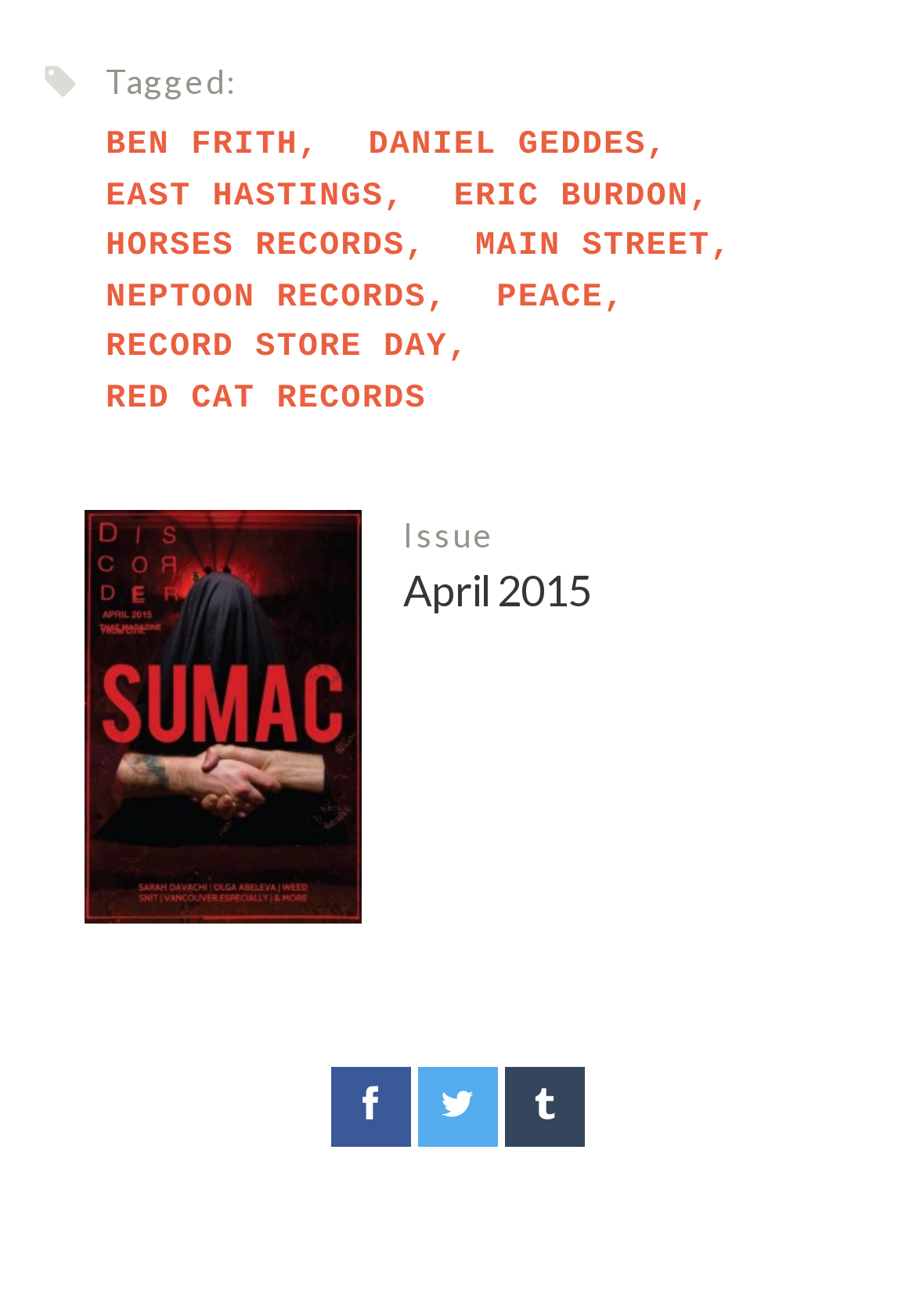How many links are present under the 'Tagged:' heading?
Refer to the image and respond with a one-word or short-phrase answer.

7